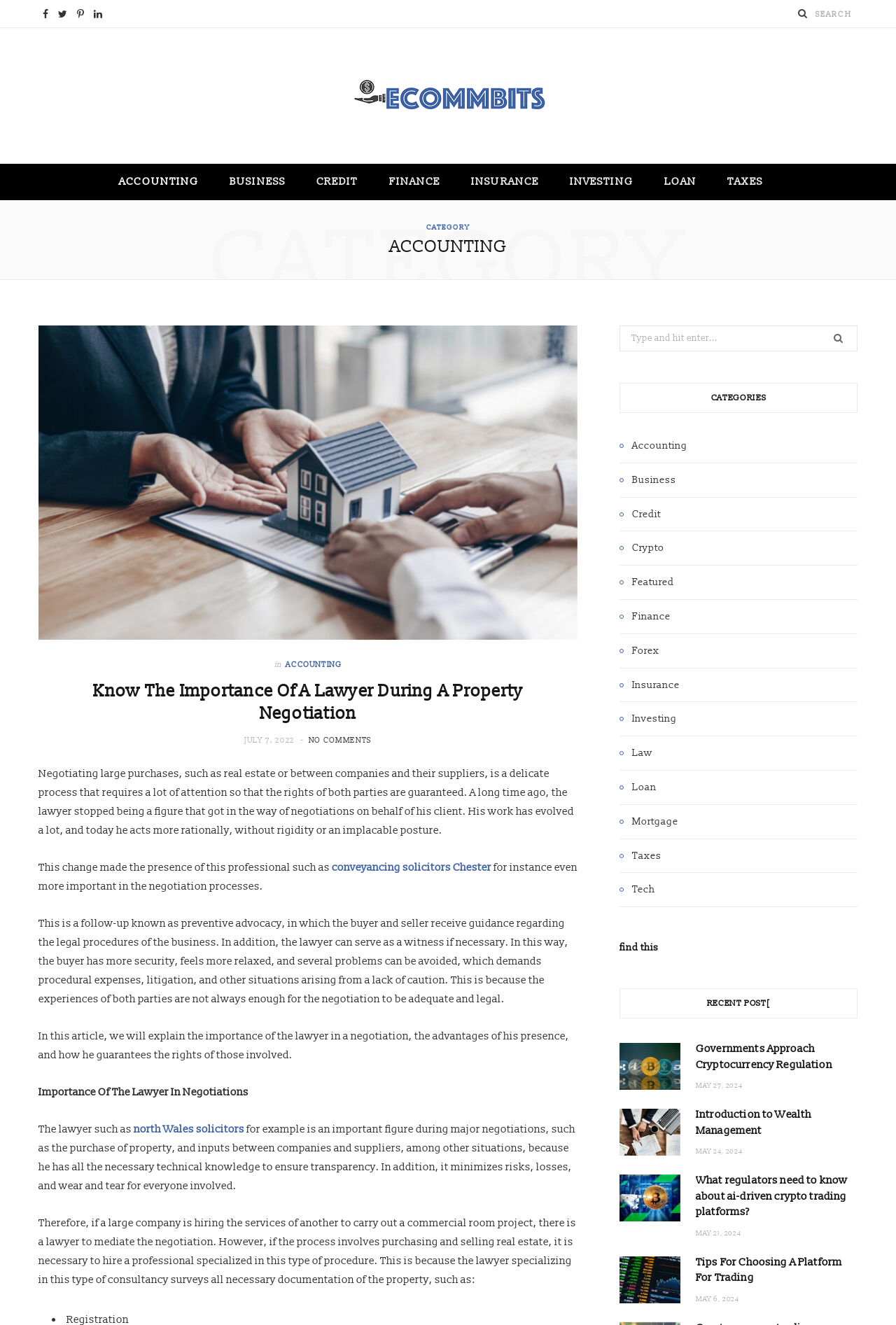What is the category of the article 'Know The Importance Of A Lawyer During A Property Negotiation'?
With the help of the image, please provide a detailed response to the question.

The category of the article 'Know The Importance Of A Lawyer During A Property Negotiation' can be determined by looking at the top navigation menu, where 'ACCOUNTING' is one of the categories listed.